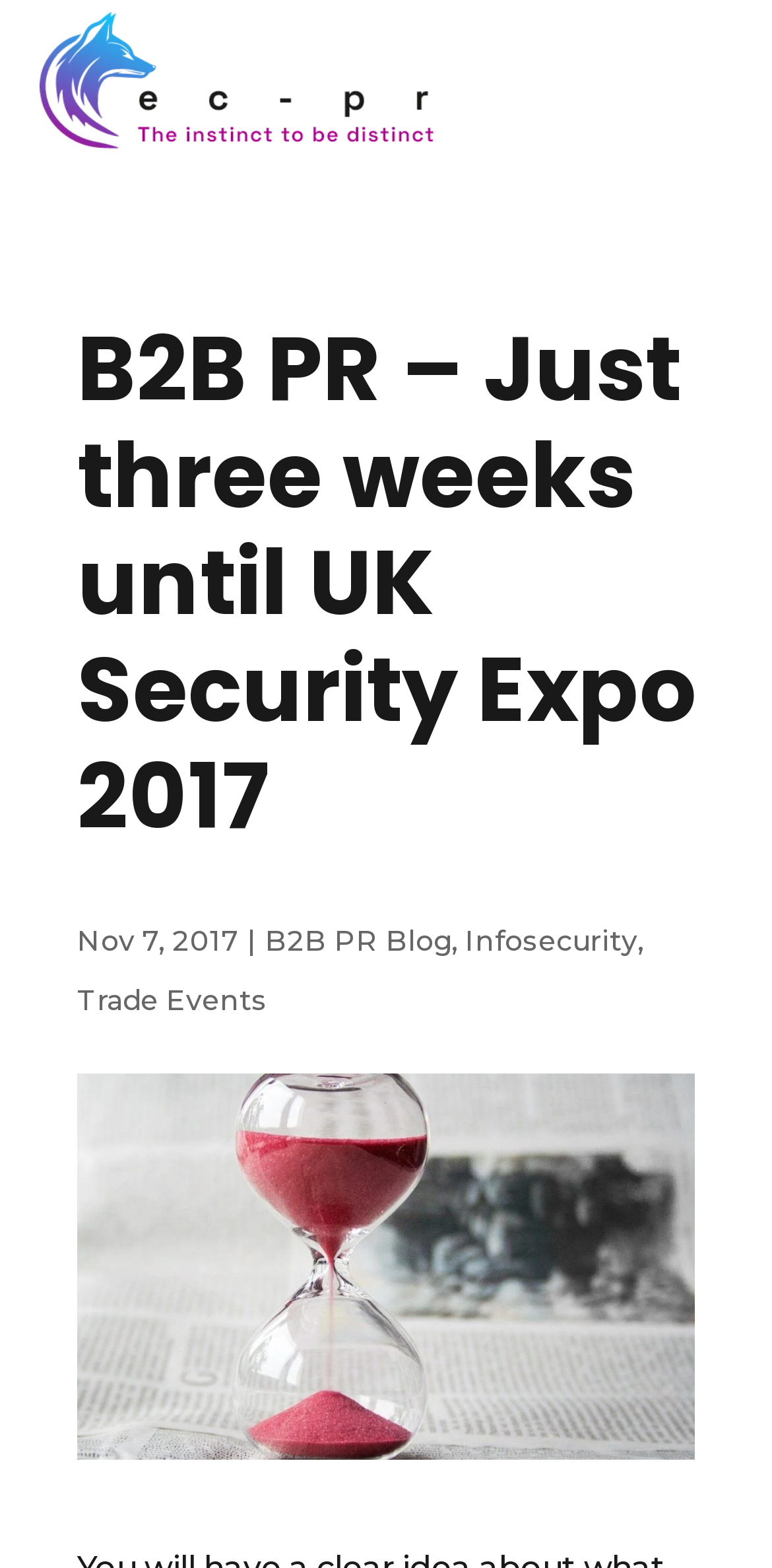Using the given element description, provide the bounding box coordinates (top-left x, top-left y, bottom-right x, bottom-right y) for the corresponding UI element in the screenshot: Infosecurity

[0.603, 0.589, 0.826, 0.611]